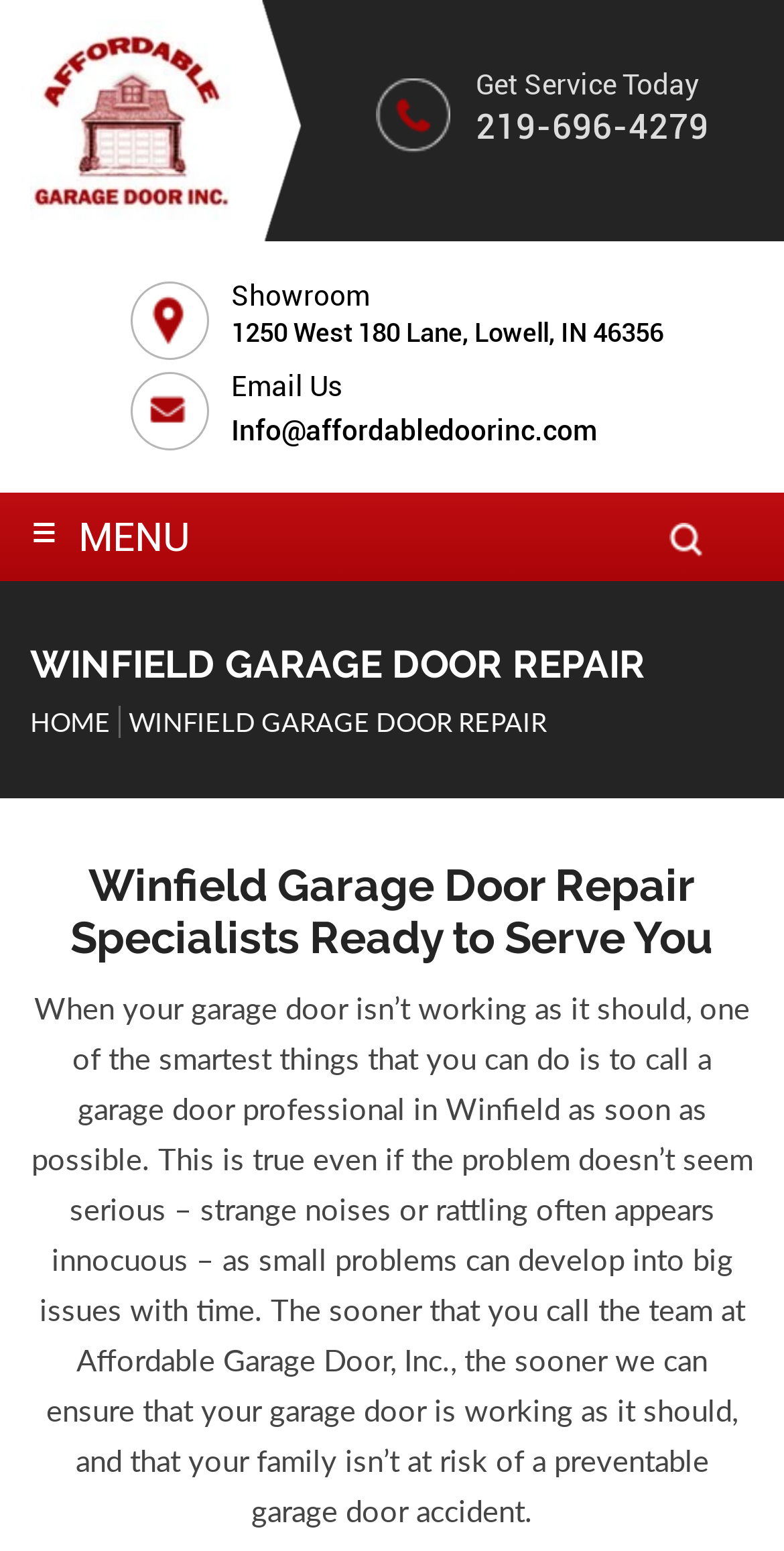What is the text of the webpage's headline?

Winfield Garage Door Repair Specialists Ready to Serve You